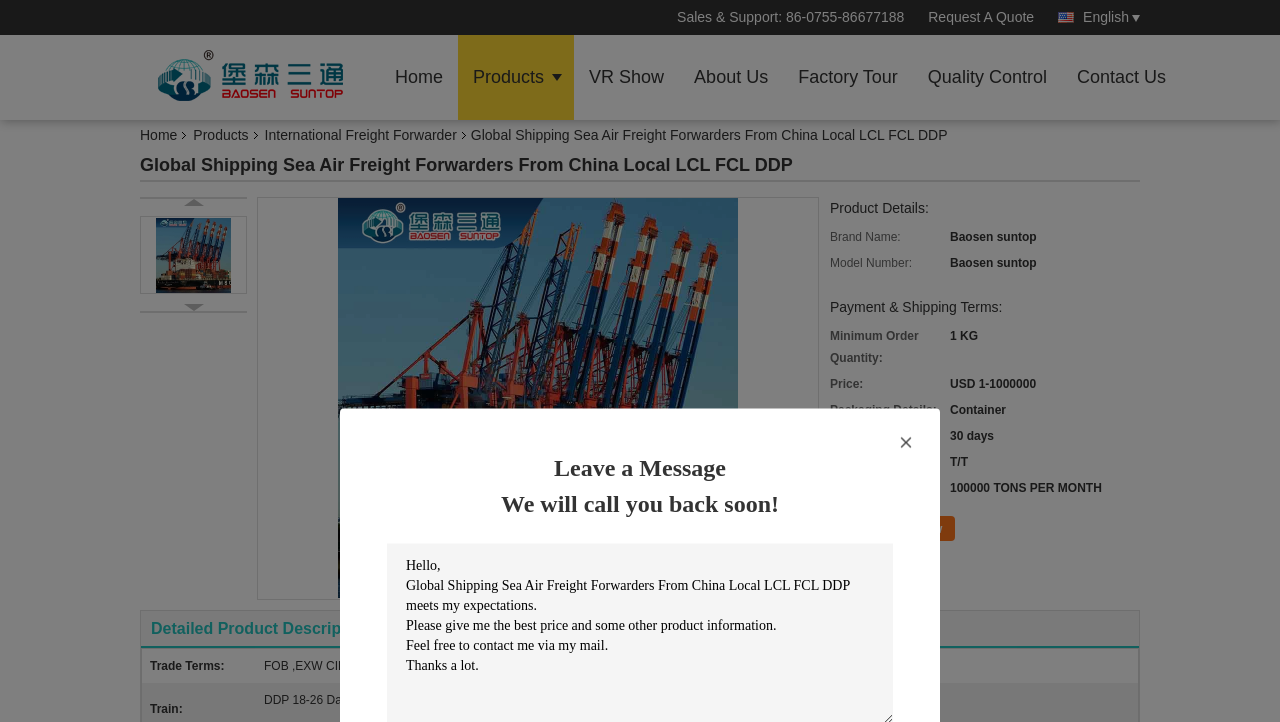What is the payment term?
Based on the image, answer the question with as much detail as possible.

I found the payment term by looking at the table element with the rowheader 'Payment Terms:' and the corresponding gridcell 'T/T'.